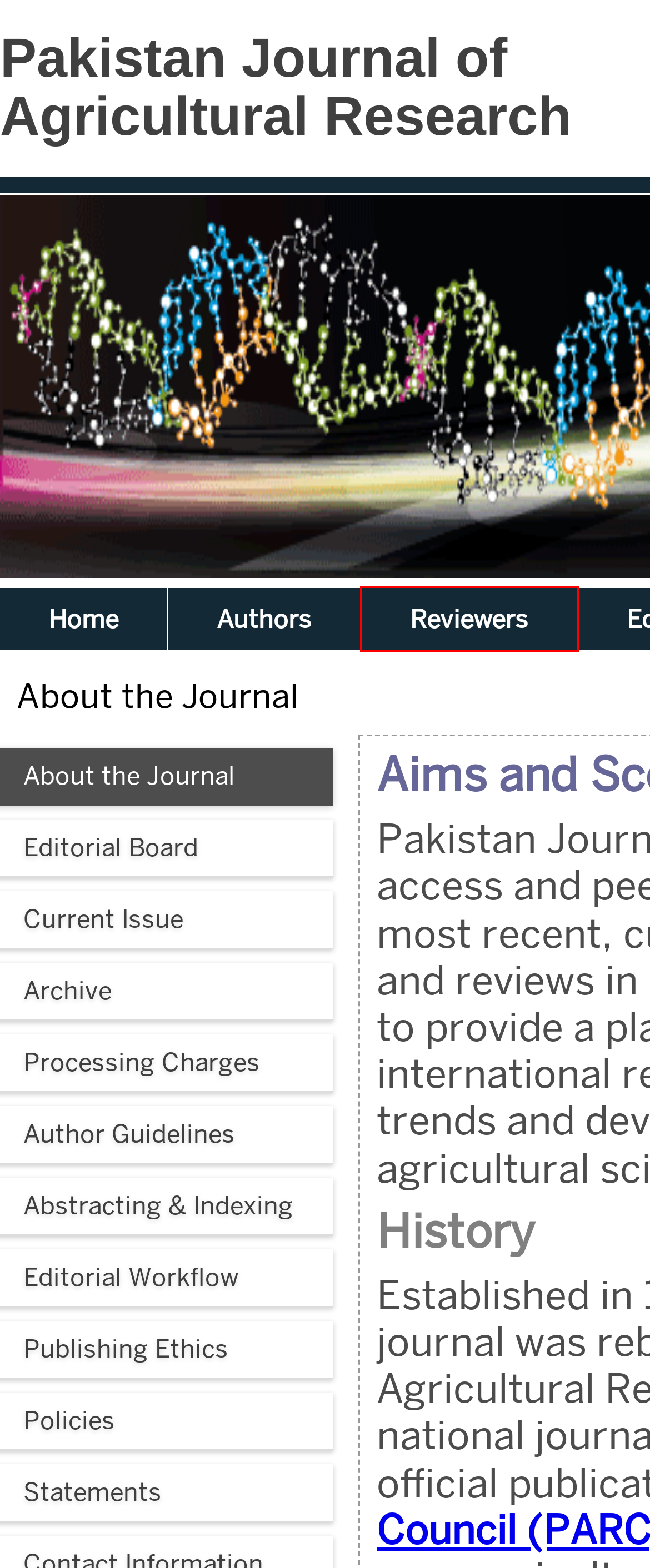You have a screenshot showing a webpage with a red bounding box highlighting an element. Choose the webpage description that best fits the new webpage after clicking the highlighted element. The descriptions are:
A. ResearchersLinks - Books
B. Grain Losses and Head Rice Yield of Paddy Under Different Harvesting Methods
C. Reviewing and Reviewers
D. Performance Analysis of Shallot Farming Under Glebagan System in Central Java, Indonesia
E. Authors and Contributors
F. Publishing Policies
G. Open Special Issues
H. Published Special Issues

C